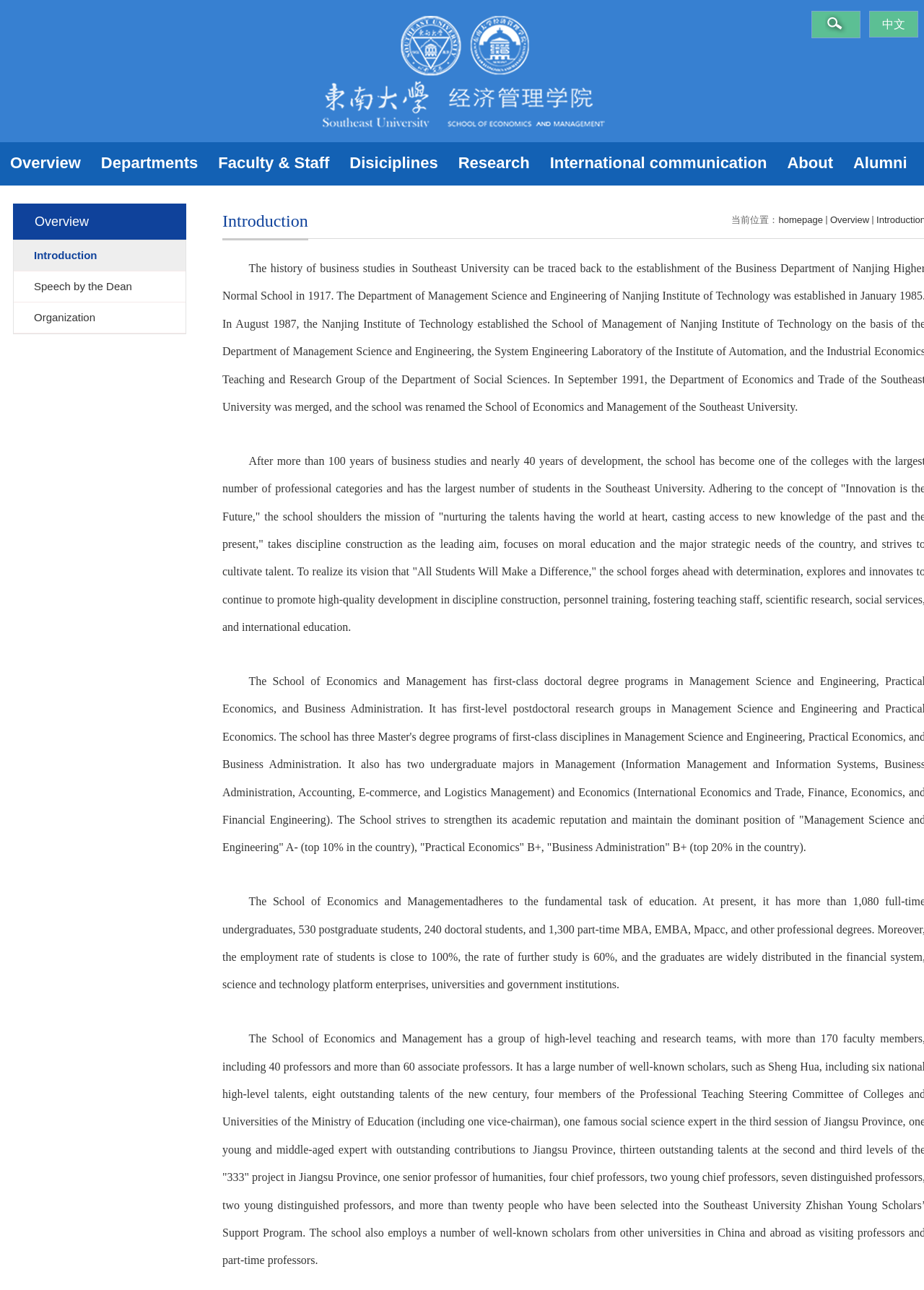Can you find the bounding box coordinates of the area I should click to execute the following instruction: "Learn about the school's organization"?

[0.015, 0.234, 0.201, 0.259]